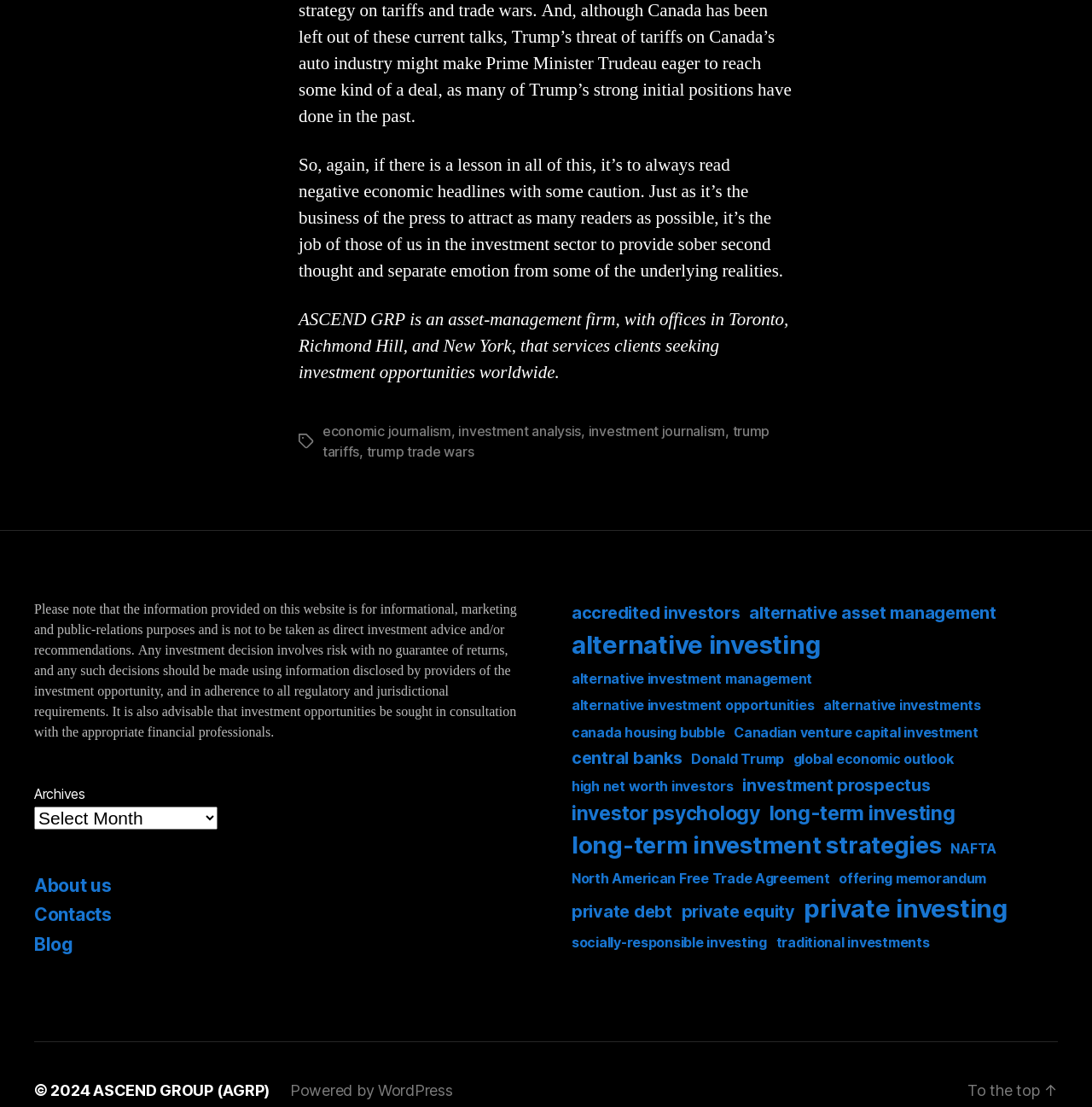Identify the bounding box coordinates necessary to click and complete the given instruction: "Explore the 'alternative investing' category".

[0.523, 0.586, 0.751, 0.62]